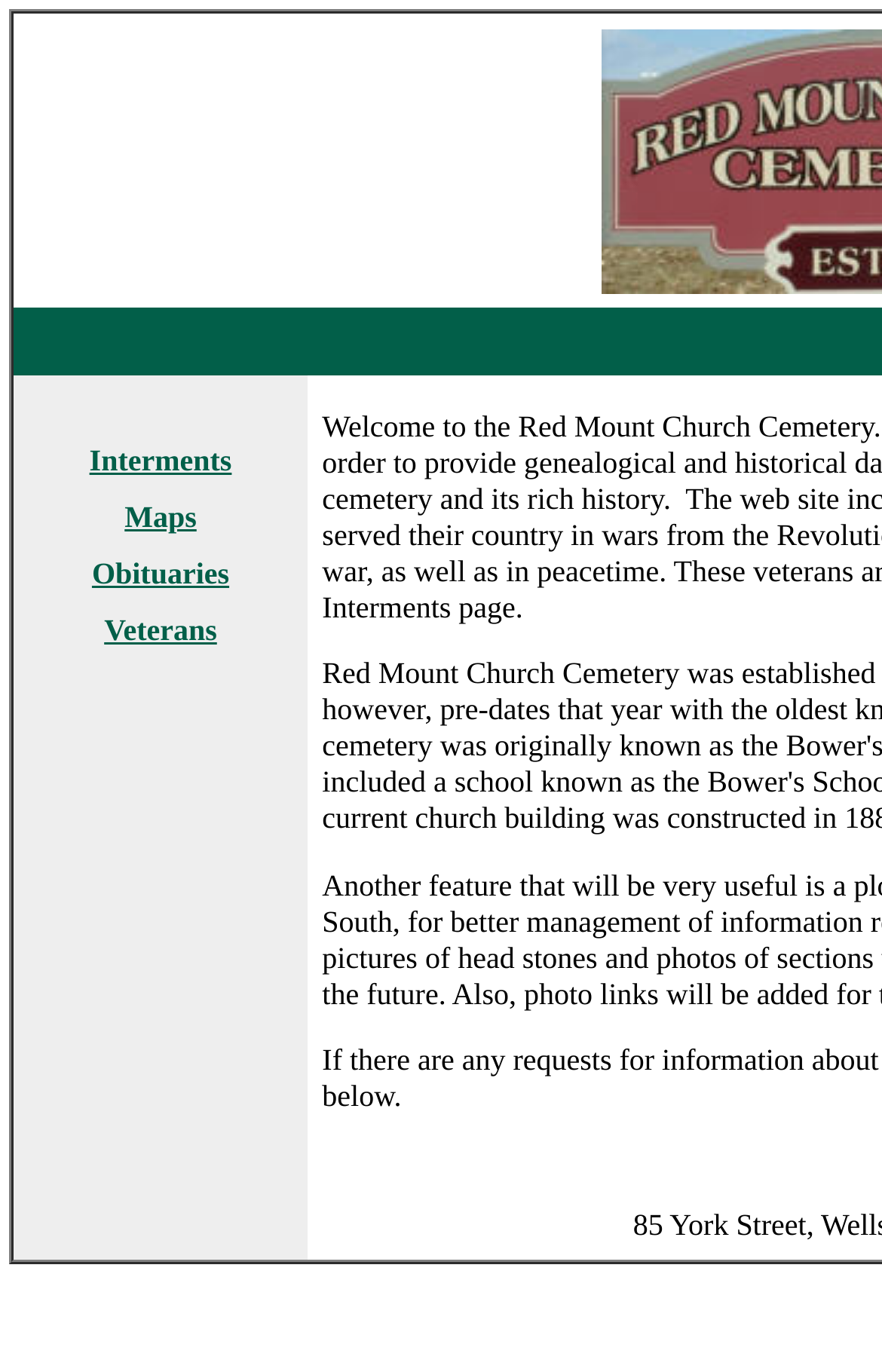Are there any empty table cells?
Look at the image and respond with a one-word or short phrase answer.

Yes